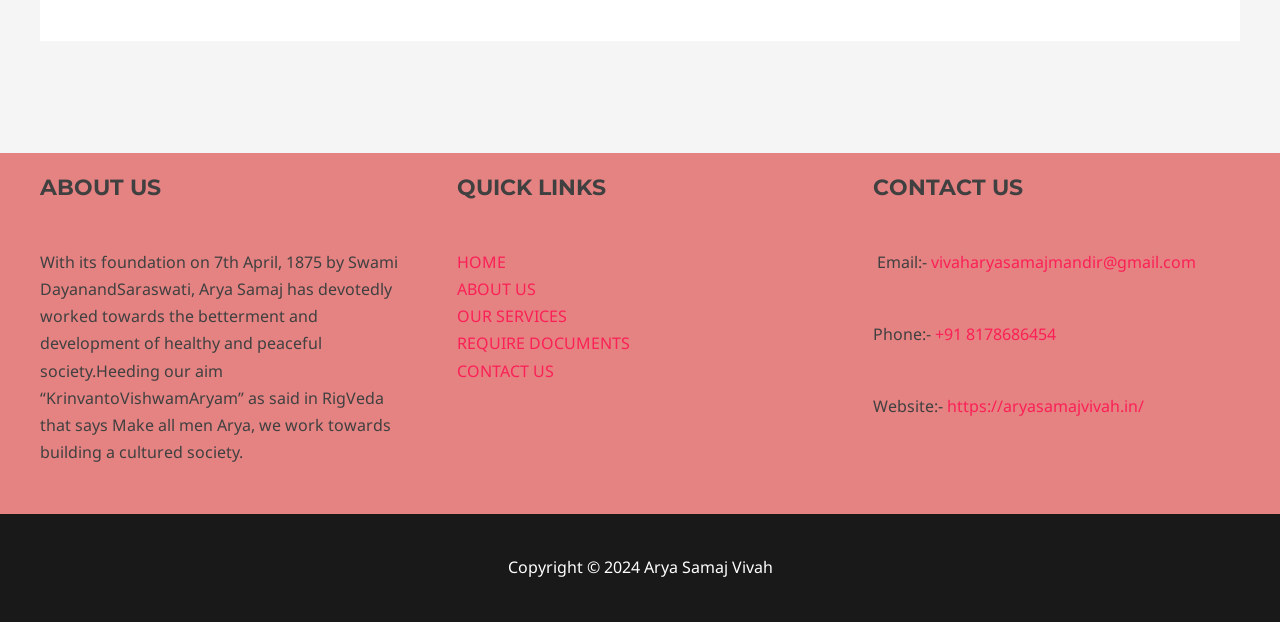Locate the bounding box coordinates of the element that should be clicked to execute the following instruction: "Find out about publishing for free".

None